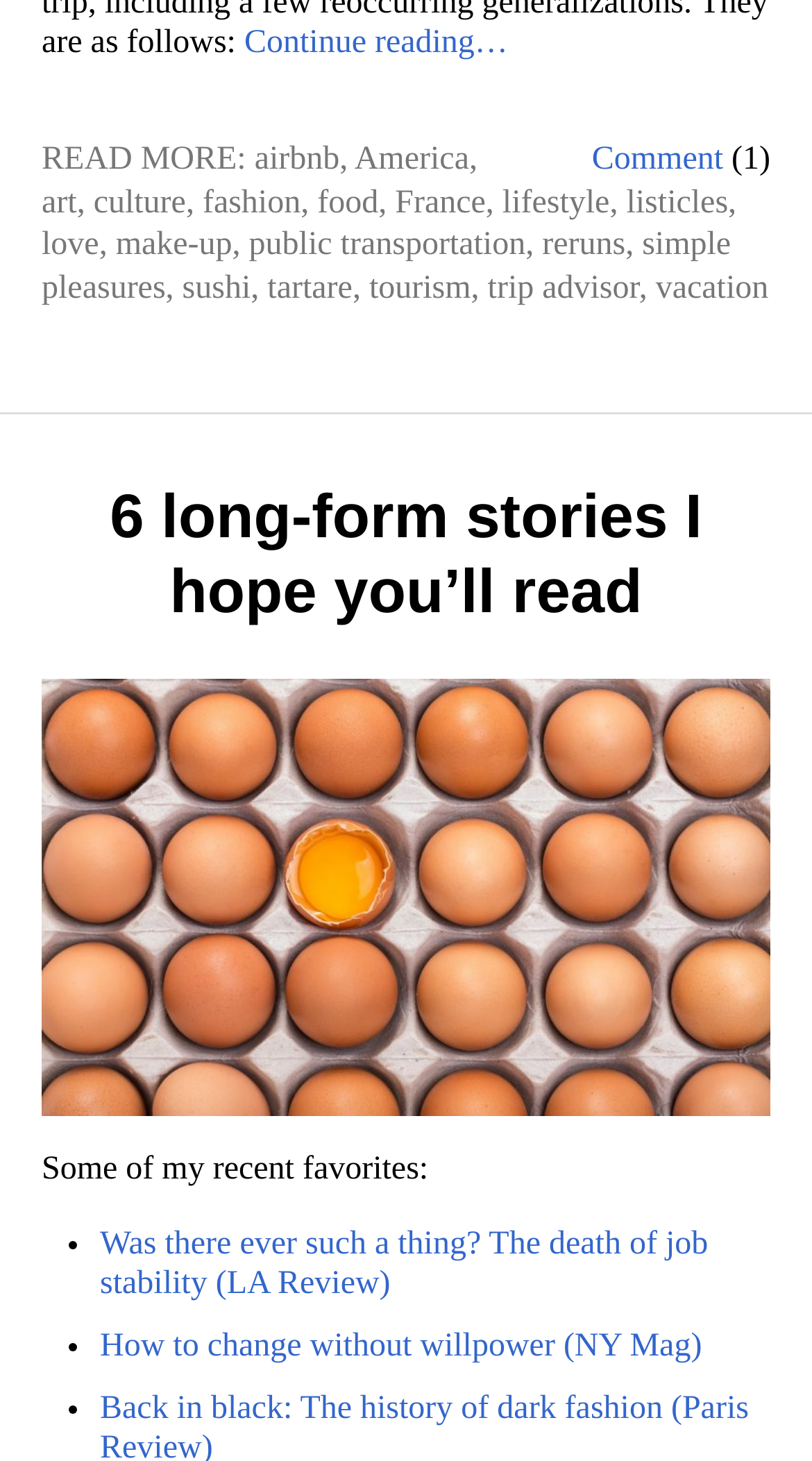Answer this question using a single word or a brief phrase:
How many list markers are there in the webpage?

3